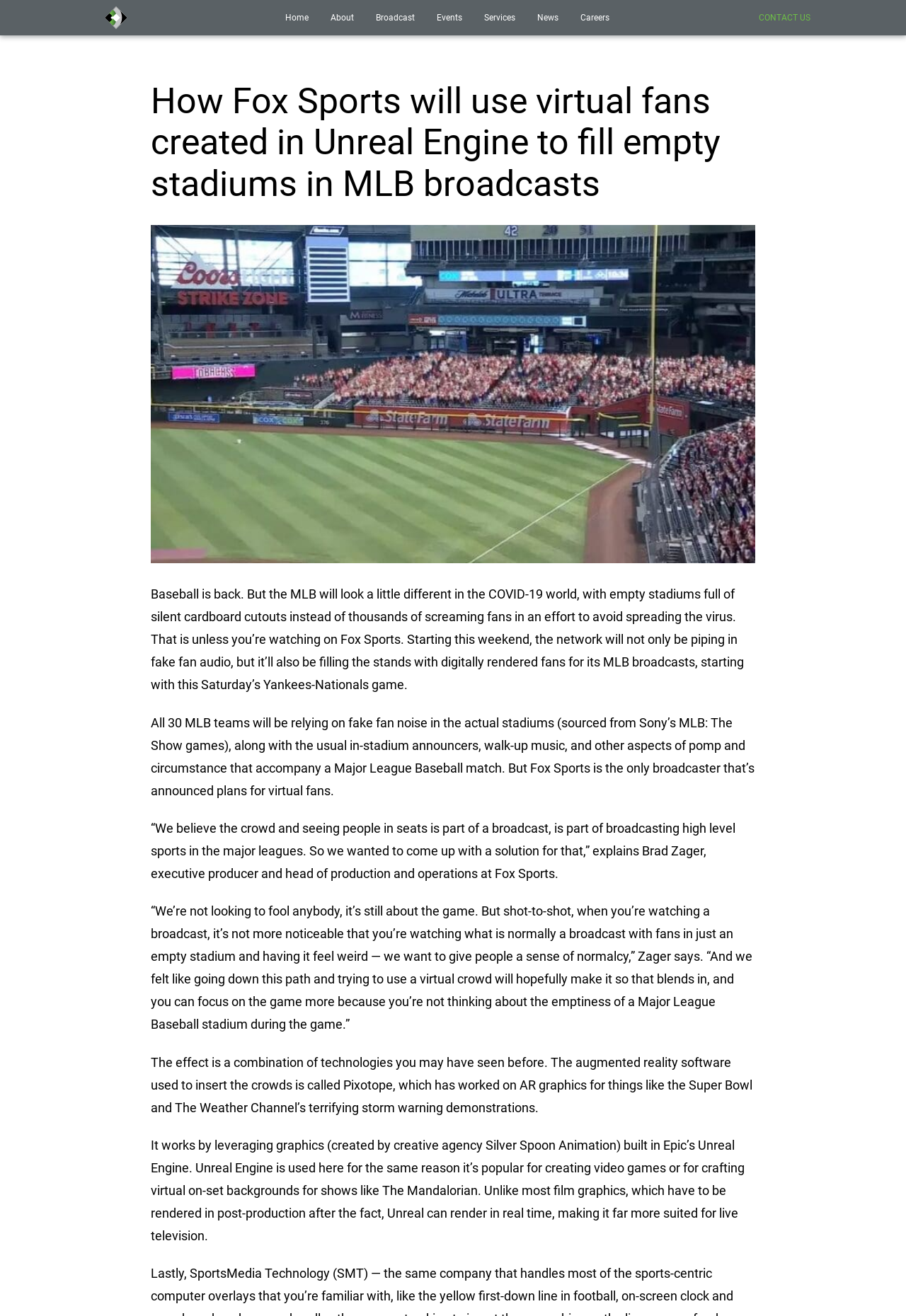Please indicate the bounding box coordinates for the clickable area to complete the following task: "Click on the 'CONTACT US' link". The coordinates should be specified as four float numbers between 0 and 1, i.e., [left, top, right, bottom].

[0.826, 0.006, 0.906, 0.021]